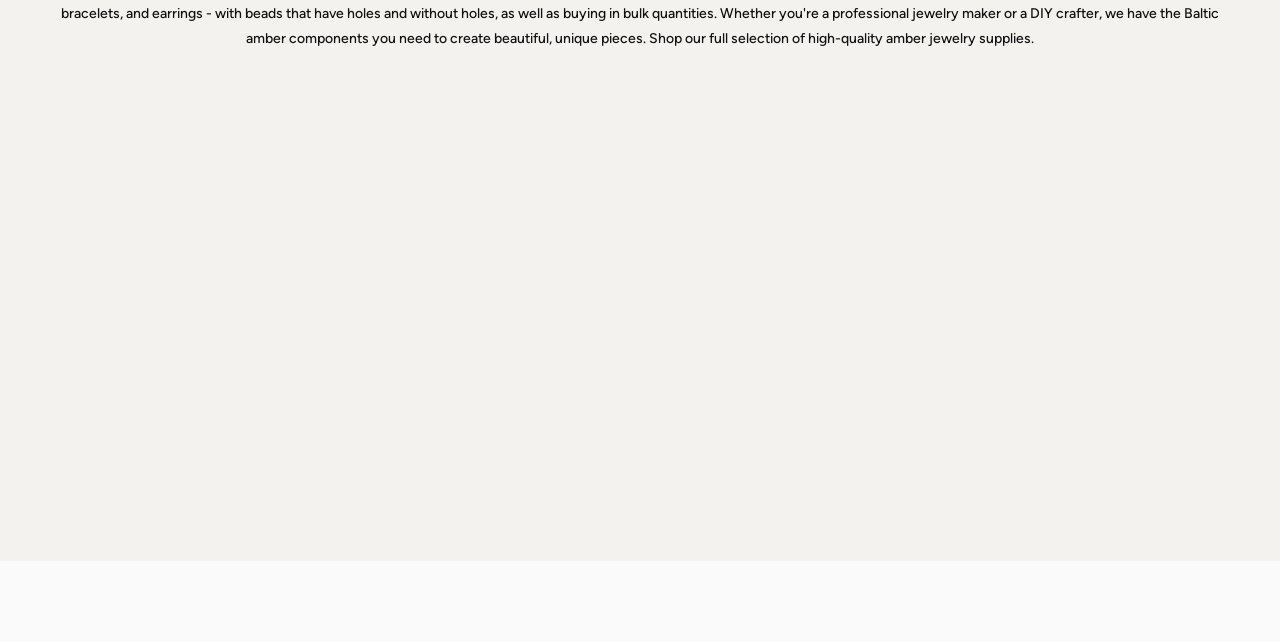Locate the bounding box coordinates of the region to be clicked to comply with the following instruction: "click on the 'OUR HORSES' heading". The coordinates must be four float numbers between 0 and 1, in the form [left, top, right, bottom].

None